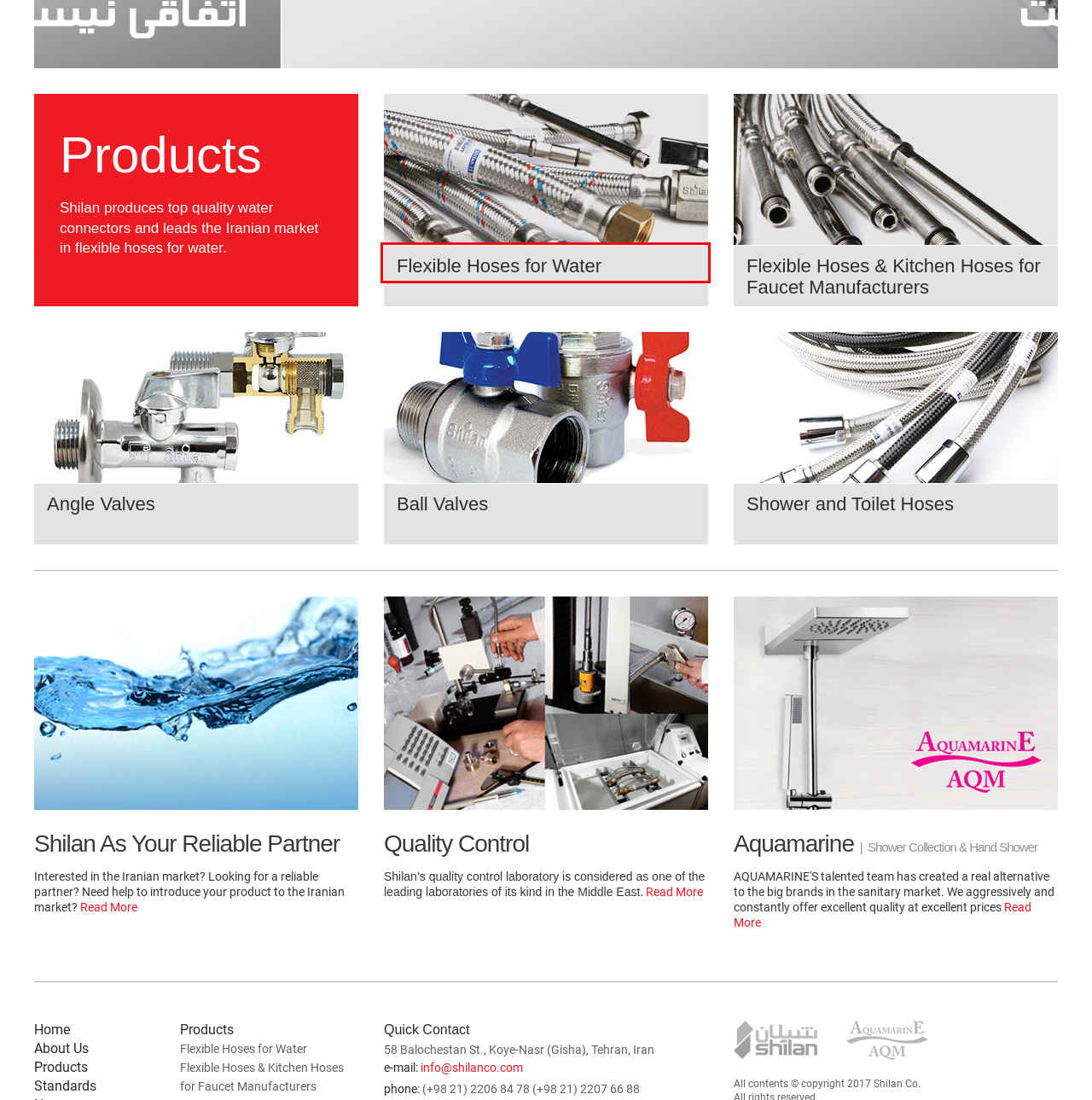You are looking at a webpage screenshot with a red bounding box around an element. Pick the description that best matches the new webpage after interacting with the element in the red bounding box. The possible descriptions are:
A. Shilan Co Quality Control - Shilan Co
B. Shilan Co SHILAN, YOUR RELIABLE PARTNER - Shilan Co
C. Shilan Co Angle Valves Archives - Shilan Co
D. Shilan Co Products - Shilan Co
E. Shilan Co Flexible Hoses for Water Archives - Shilan Co
F. Shilan Co Flexible Hoses & Kitchen Hoses for Faucet Manufacturers Archives - Shilan Co
G. Shilan Co Shower and Toilet Hoses Archives - Shilan Co
H. Shilan Co Aquamarine Archives - Shilan Co

E